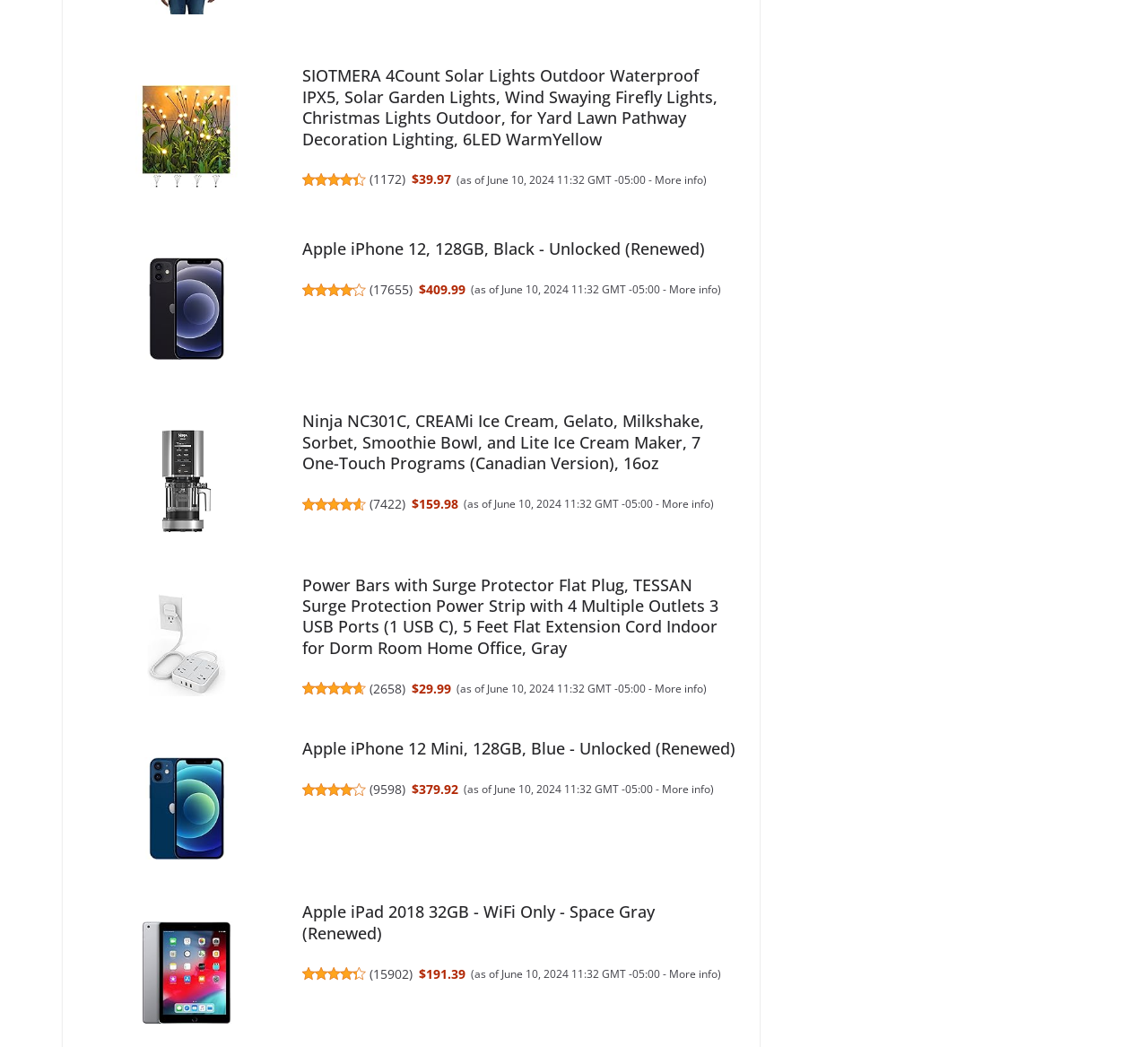What is the price of Apple iPad 2018 32GB - WiFi Only - Space Gray (Renewed)?
Please use the visual content to give a single word or phrase answer.

$191.39